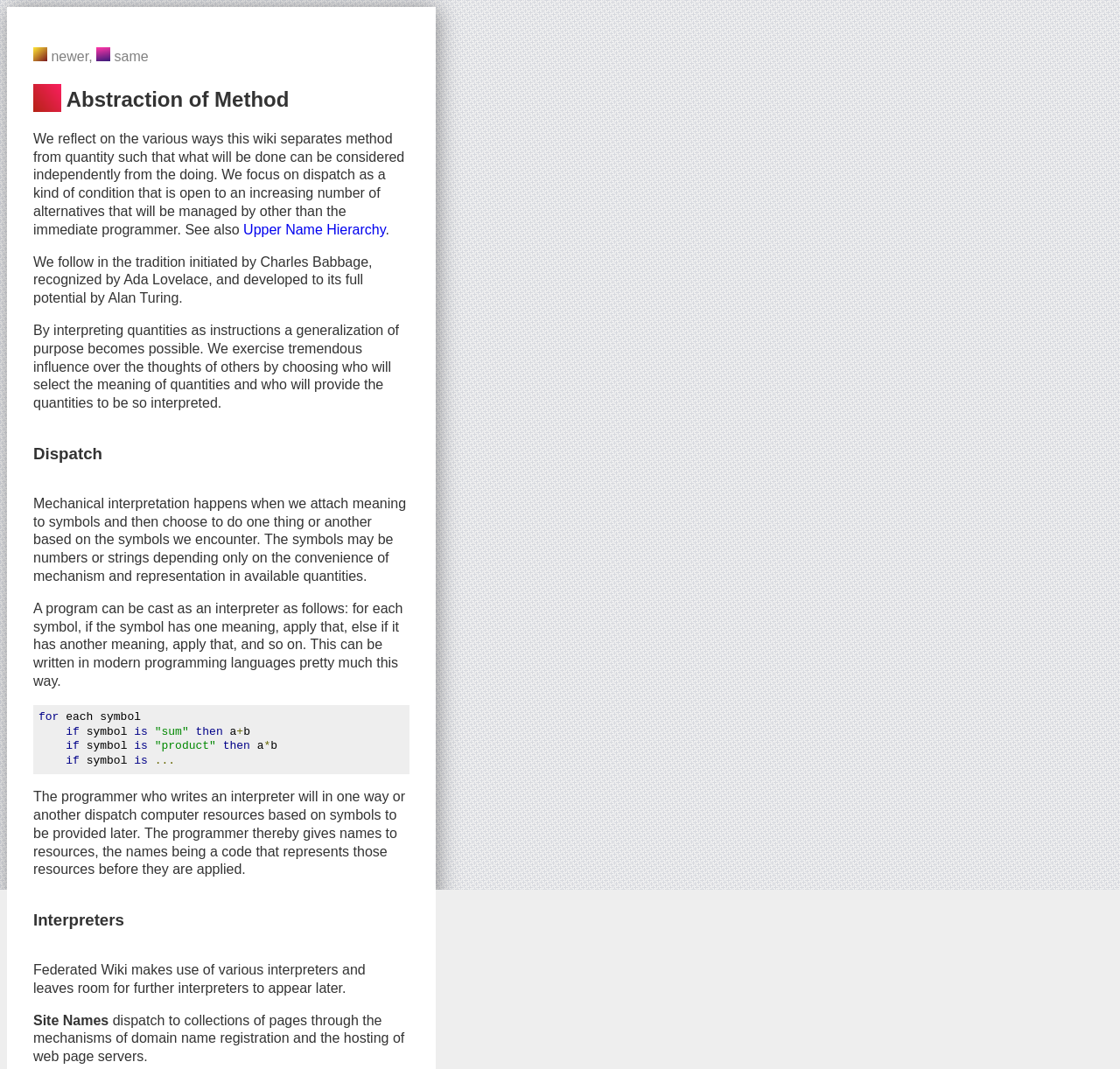Answer succinctly with a single word or phrase:
Who are the pioneers mentioned in the wiki?

Charles Babbage, Ada Lovelace, Alan Turing